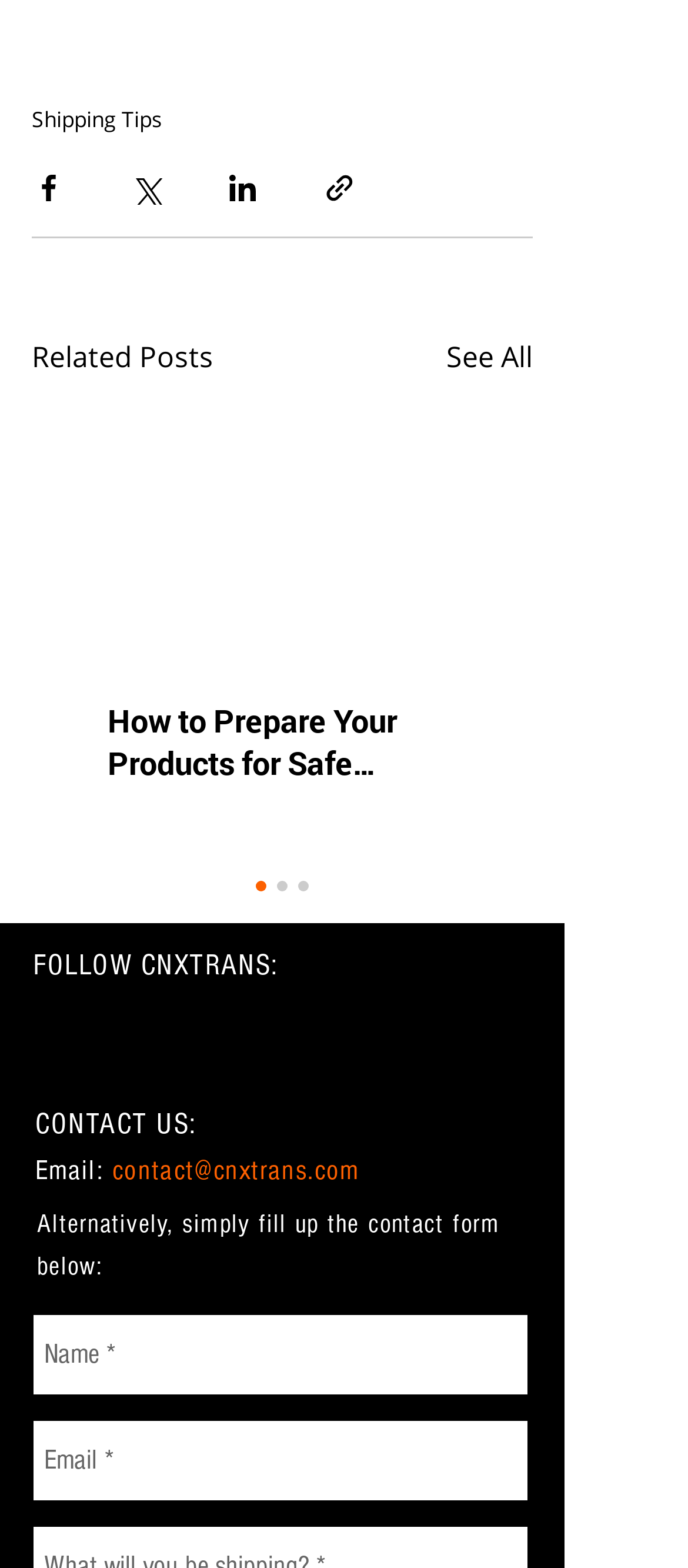Please specify the bounding box coordinates of the area that should be clicked to accomplish the following instruction: "Fill in the contact form". The coordinates should consist of four float numbers between 0 and 1, i.e., [left, top, right, bottom].

[0.049, 0.838, 0.767, 0.889]